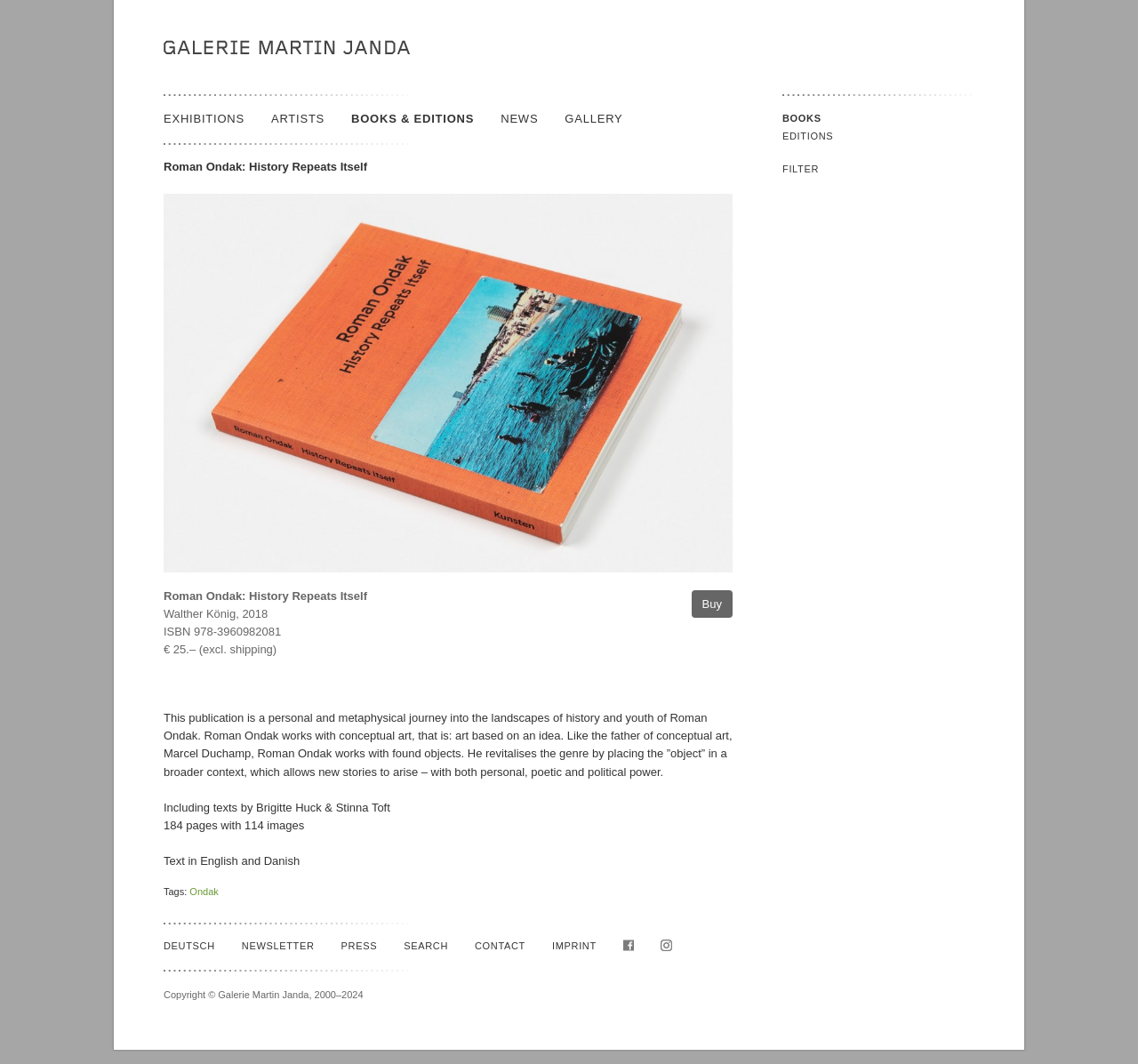Please specify the bounding box coordinates of the clickable region to carry out the following instruction: "View the 'Roman Ondak: History Repeats Itself' article". The coordinates should be four float numbers between 0 and 1, in the format [left, top, right, bottom].

[0.144, 0.135, 0.644, 0.842]